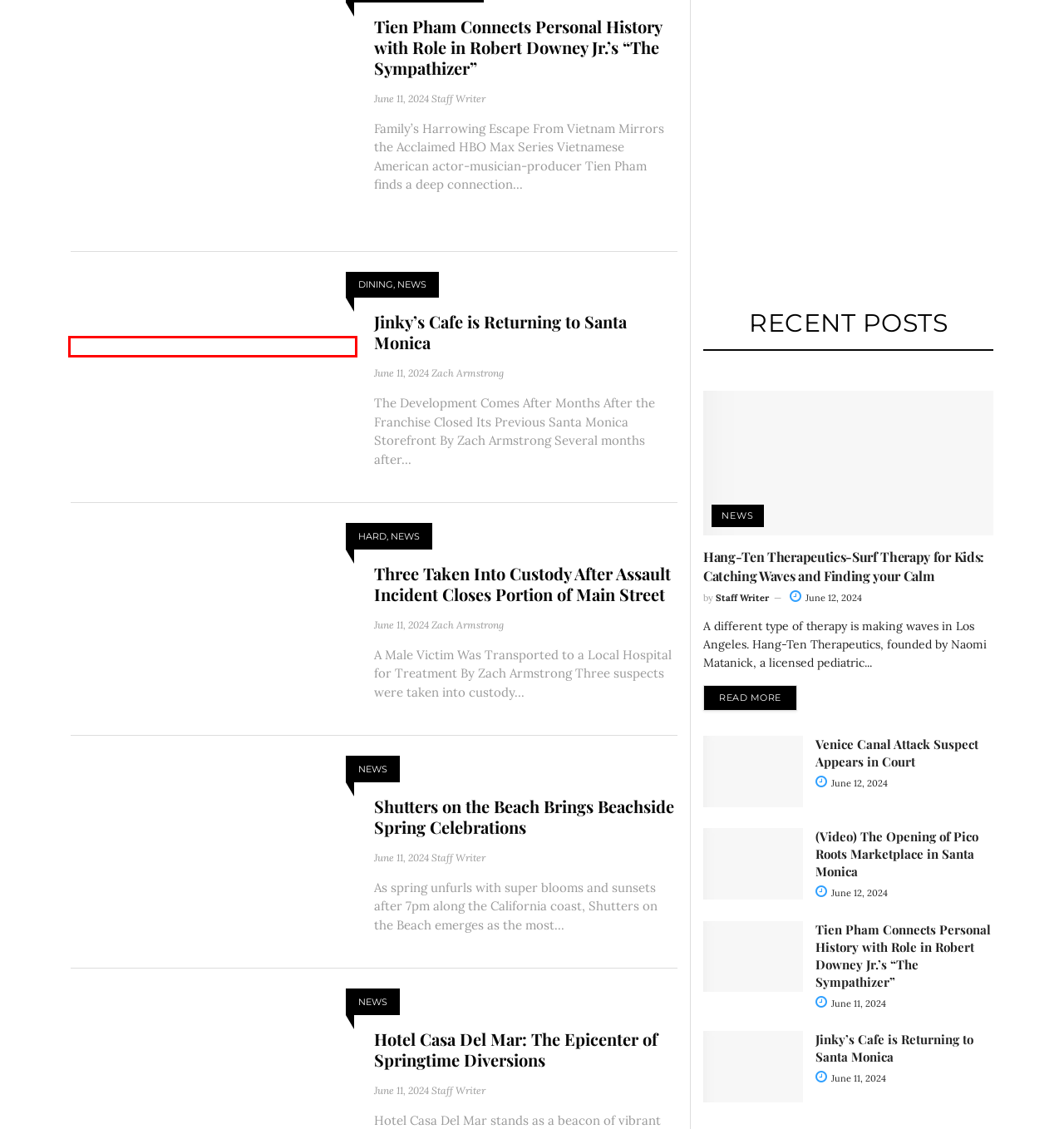Review the webpage screenshot provided, noting the red bounding box around a UI element. Choose the description that best matches the new webpage after clicking the element within the bounding box. The following are the options:
A. Three Taken Into Custody After Assault Incident Closes Portion of Main Street - SM Mirror
B. Opinion Archives - SM Mirror
C. News Archives - SM Mirror
D. Candlelight Vigil to Be Held for Venice Canal Attack Victim - SM Mirror
E. Tien Pham Connects Personal History with Role in Robert Downey Jr.’s "The Sympathizer" - SM Mirror
F. Jinky’s Cafe is Returning to Santa Monica - SM Mirror
G. Dining Archives - SM Mirror
H. Zach Armstrong, Author at SM Mirror

F